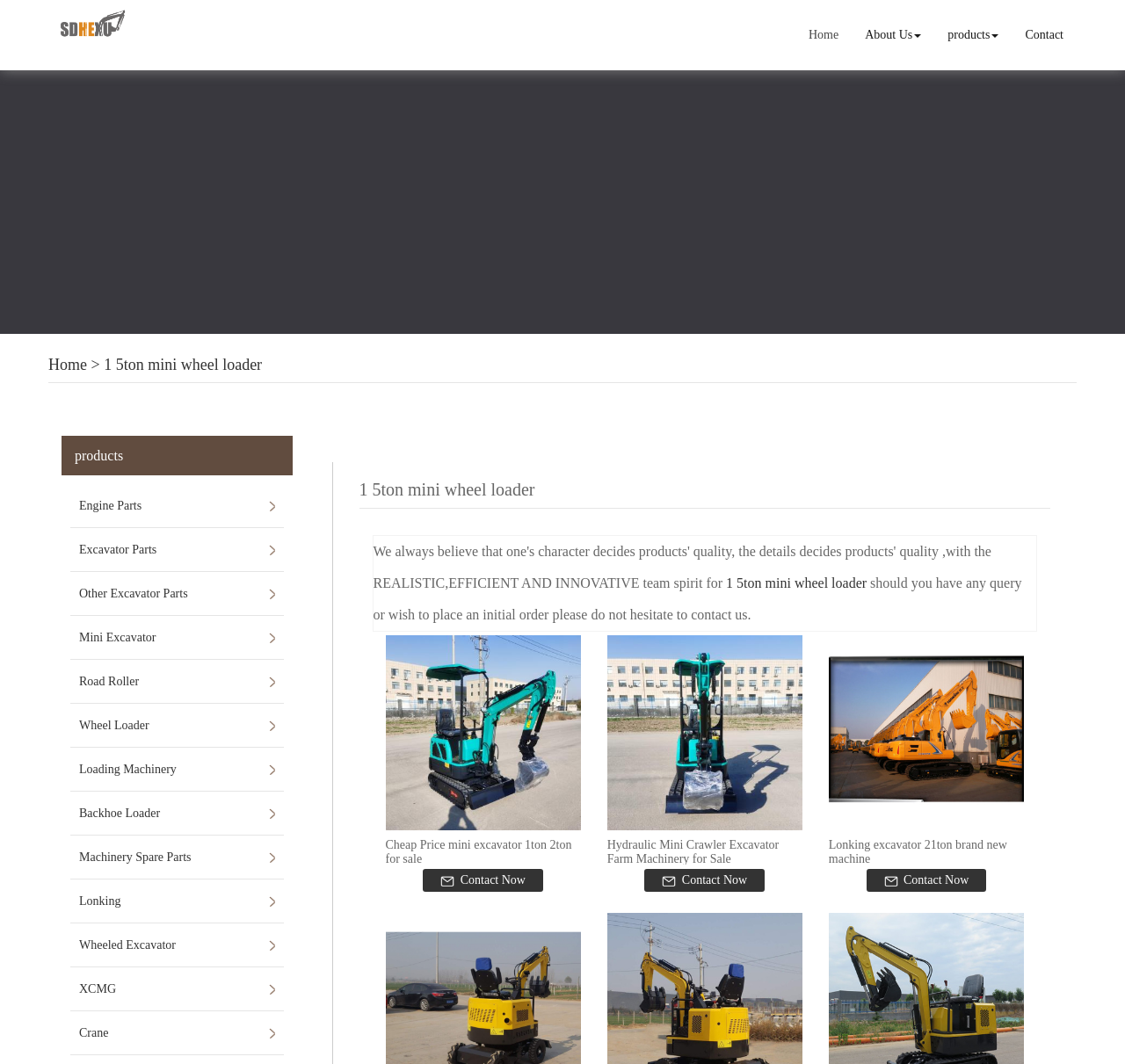Specify the bounding box coordinates for the region that must be clicked to perform the given instruction: "Get more information about Cheap Price mini excavator 1ton 2ton for sale".

[0.343, 0.594, 0.516, 0.784]